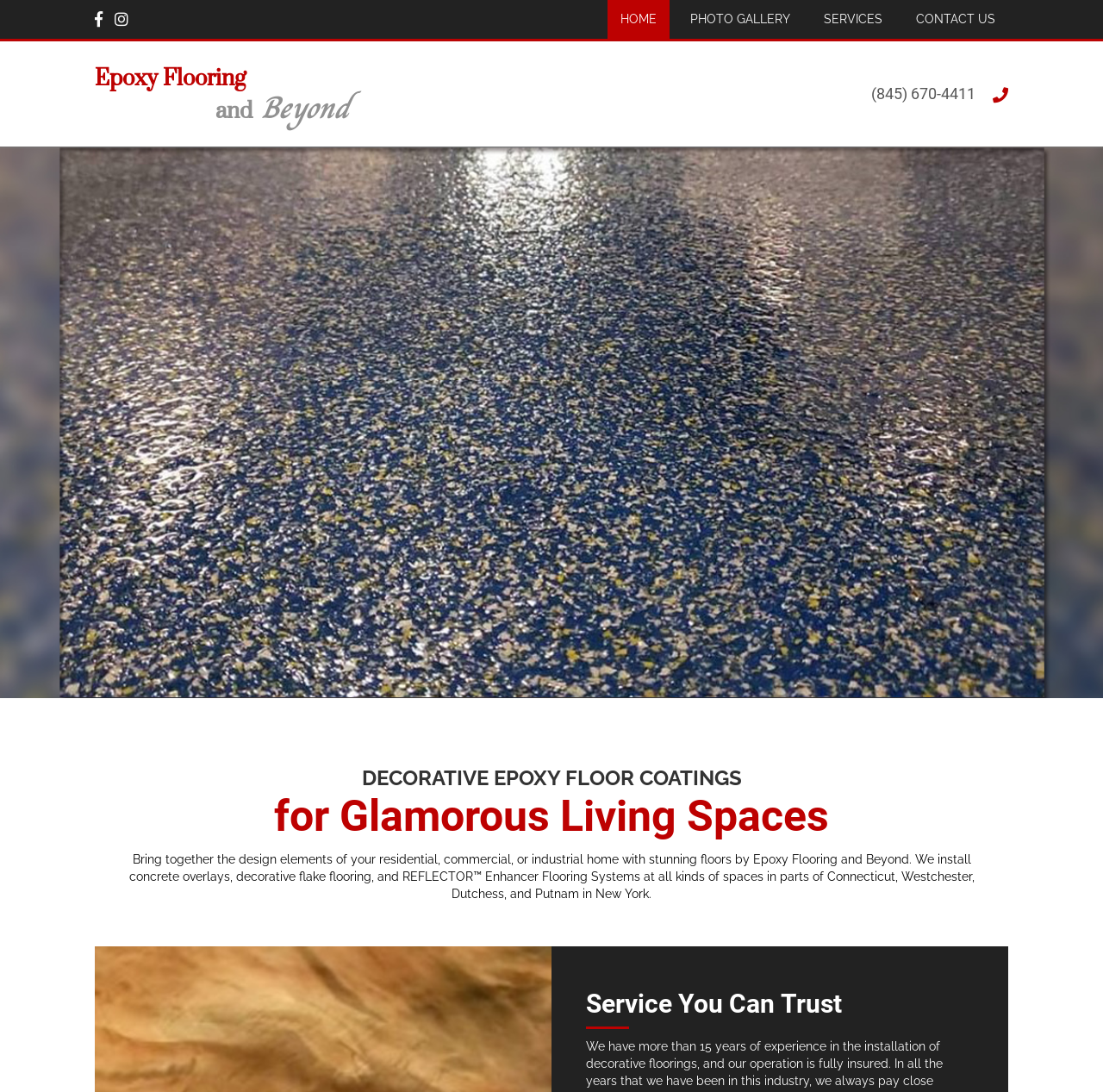Identify the main heading from the webpage and provide its text content.

DECORATIVE EPOXY FLOOR COATINGS
for Glamorous Living Spaces